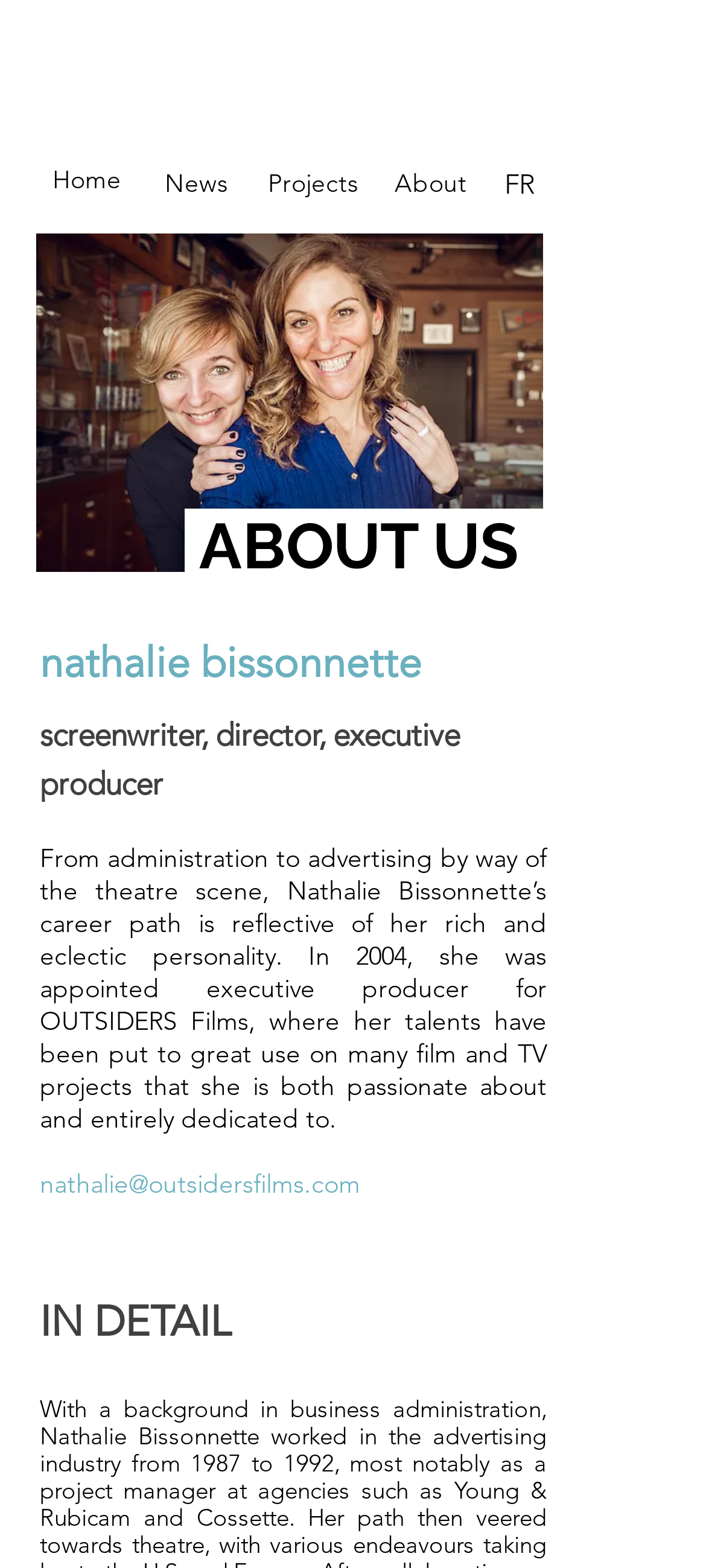Using the webpage screenshot and the element description full calendar, determine the bounding box coordinates. Specify the coordinates in the format (top-left x, top-left y, bottom-right x, bottom-right y) with values ranging from 0 to 1.

None